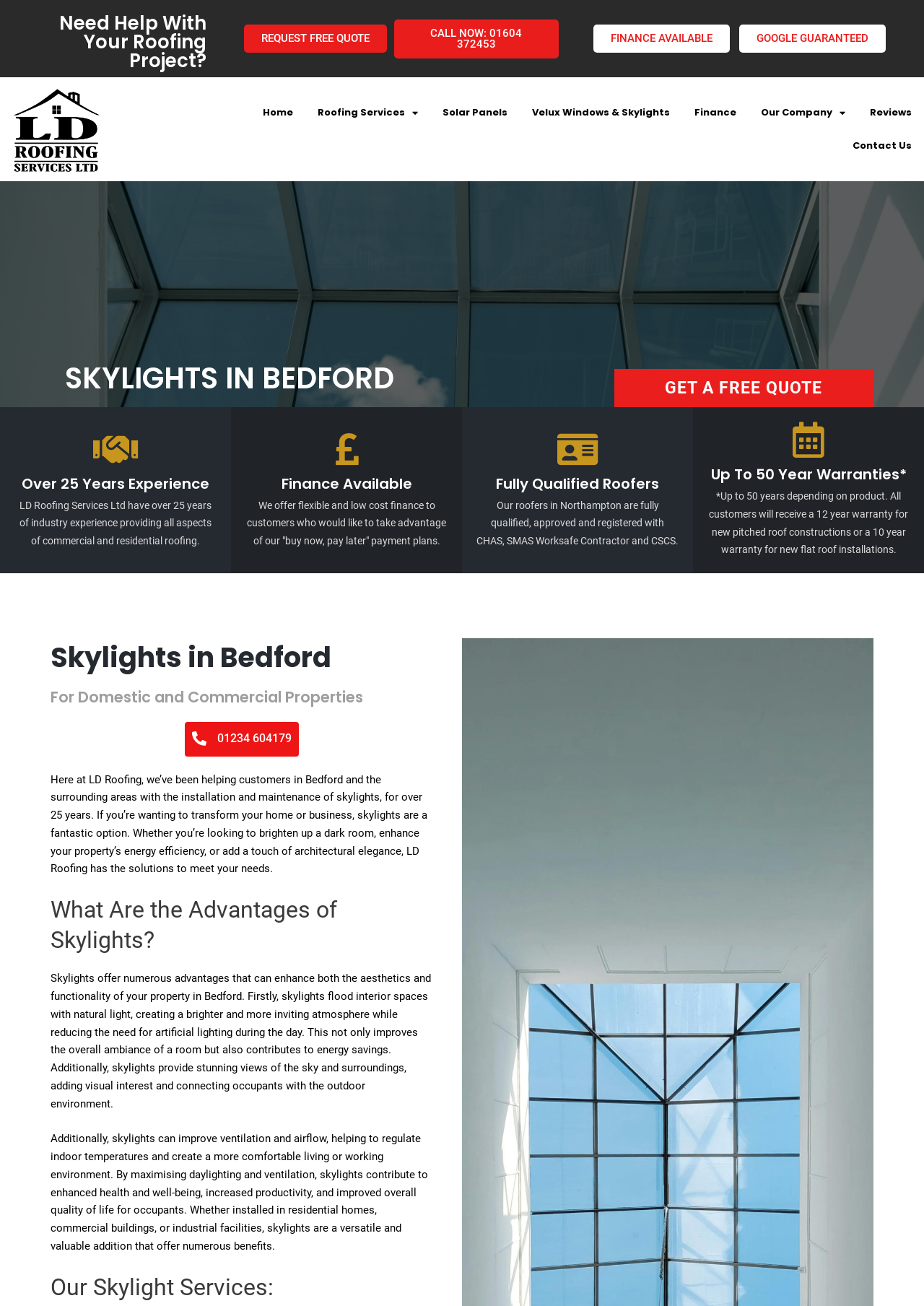Locate the bounding box coordinates of the region to be clicked to comply with the following instruction: "Contact us". The coordinates must be four float numbers between 0 and 1, in the form [left, top, right, bottom].

[0.909, 0.099, 1.0, 0.125]